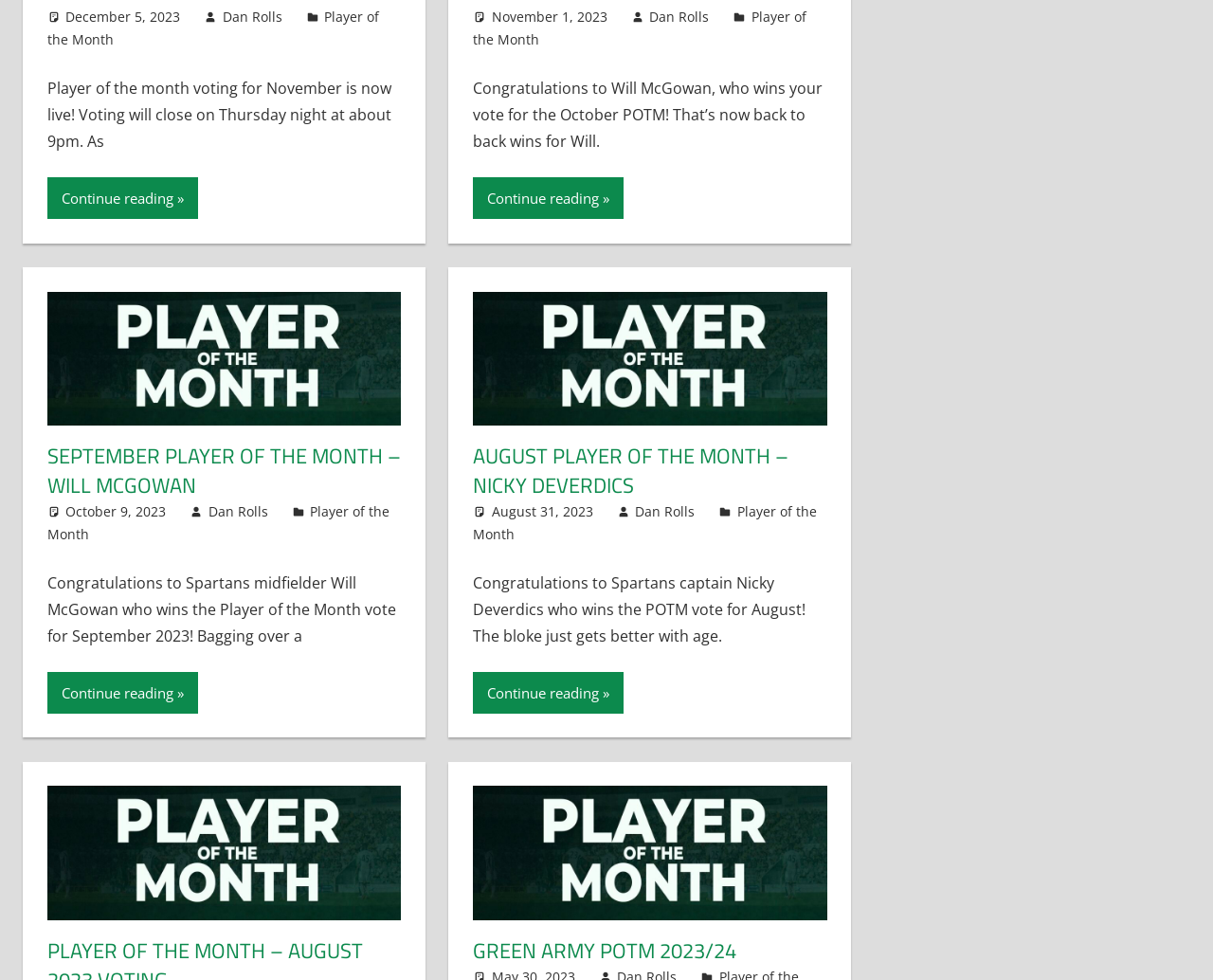Provide your answer in a single word or phrase: 
What is the title of the August POTM article?

AUGUST PLAYER OF THE MONTH – NICKY DEVERDICS